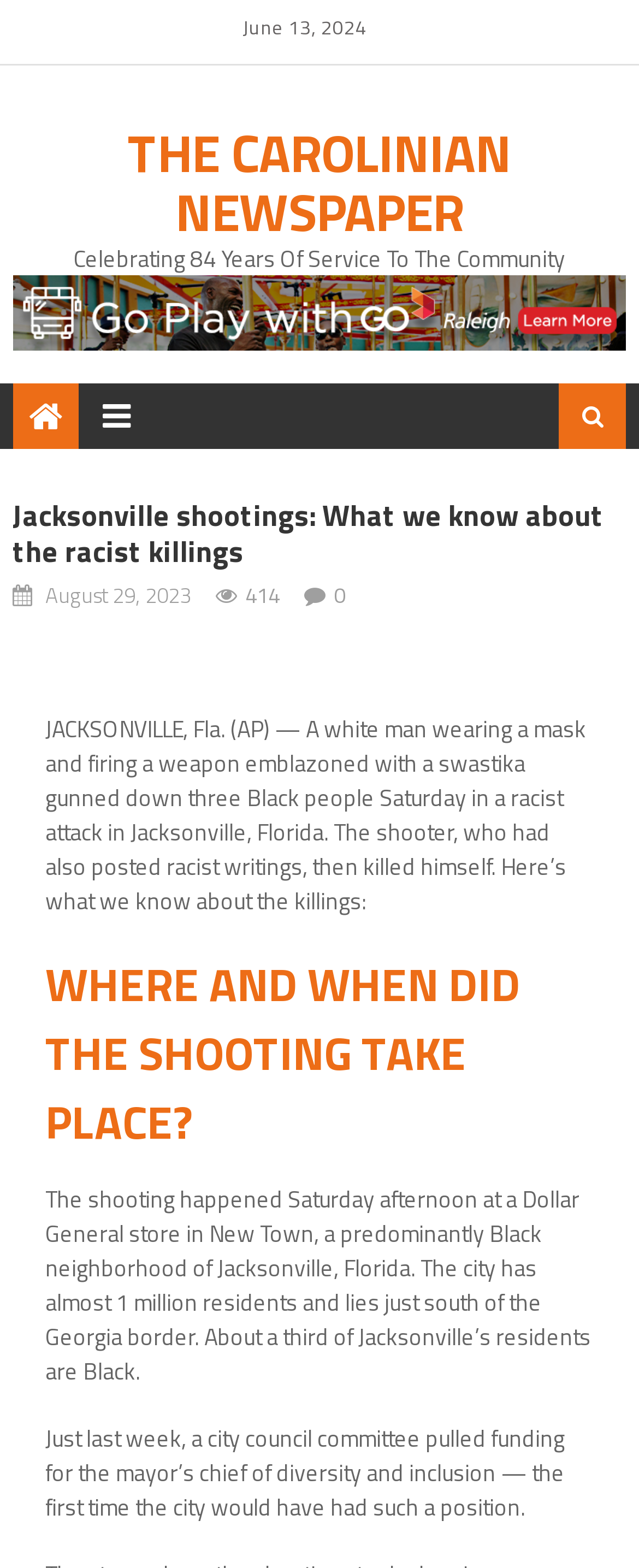Use one word or a short phrase to answer the question provided: 
What was the shooter's weapon emblazoned with?

a swastika